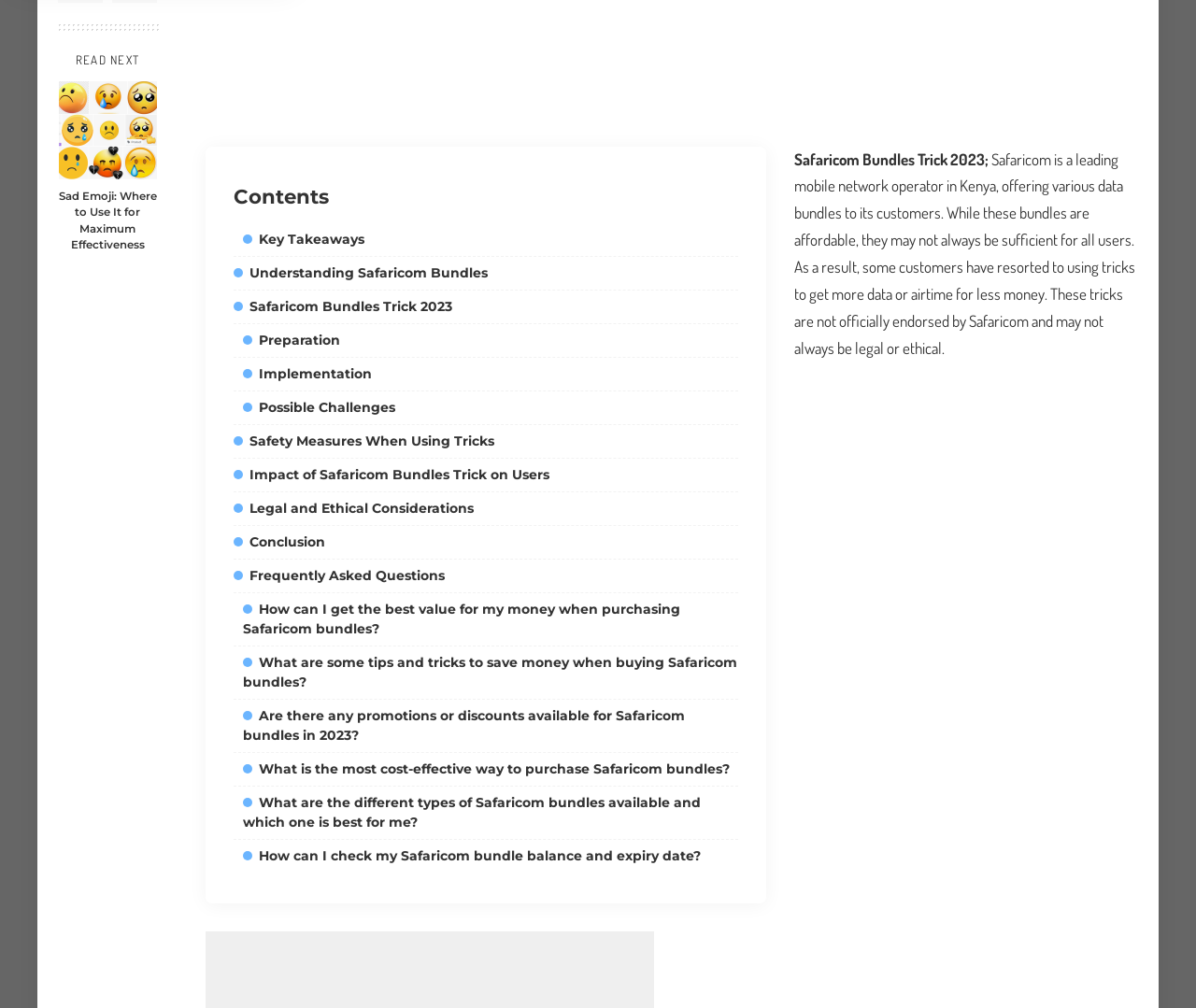Bounding box coordinates are given in the format (top-left x, top-left y, bottom-right x, bottom-right y). All values should be floating point numbers between 0 and 1. Provide the bounding box coordinate for the UI element described as: Safety Measures When Using Tricks

[0.195, 0.43, 0.413, 0.446]